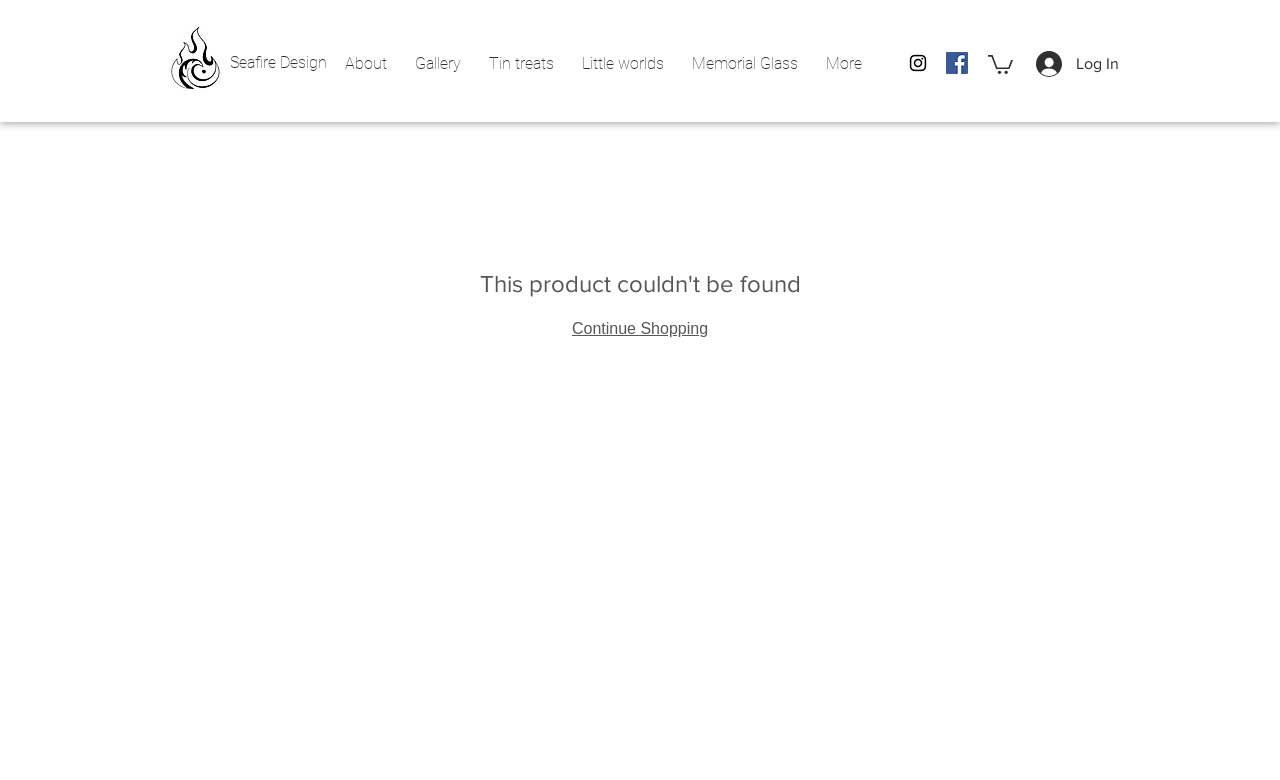Refer to the screenshot and answer the following question in detail:
What is the purpose of the button at the top right corner?

The button at the top right corner is for logging in to the Seafire Design website, which is indicated by the text 'Log In' on the button.